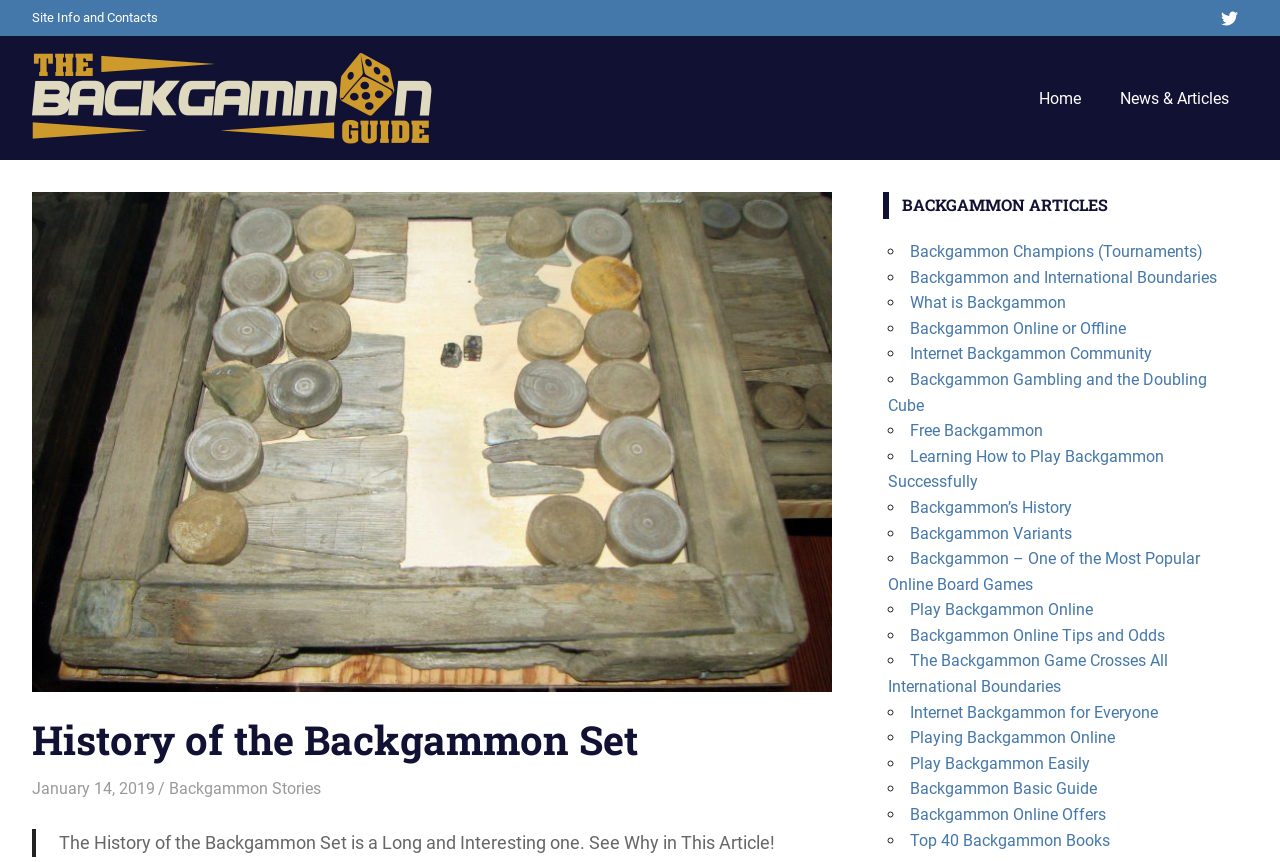Locate the bounding box coordinates of the element's region that should be clicked to carry out the following instruction: "Learn about Backgammon and International Boundaries". The coordinates need to be four float numbers between 0 and 1, i.e., [left, top, right, bottom].

[0.711, 0.31, 0.951, 0.332]